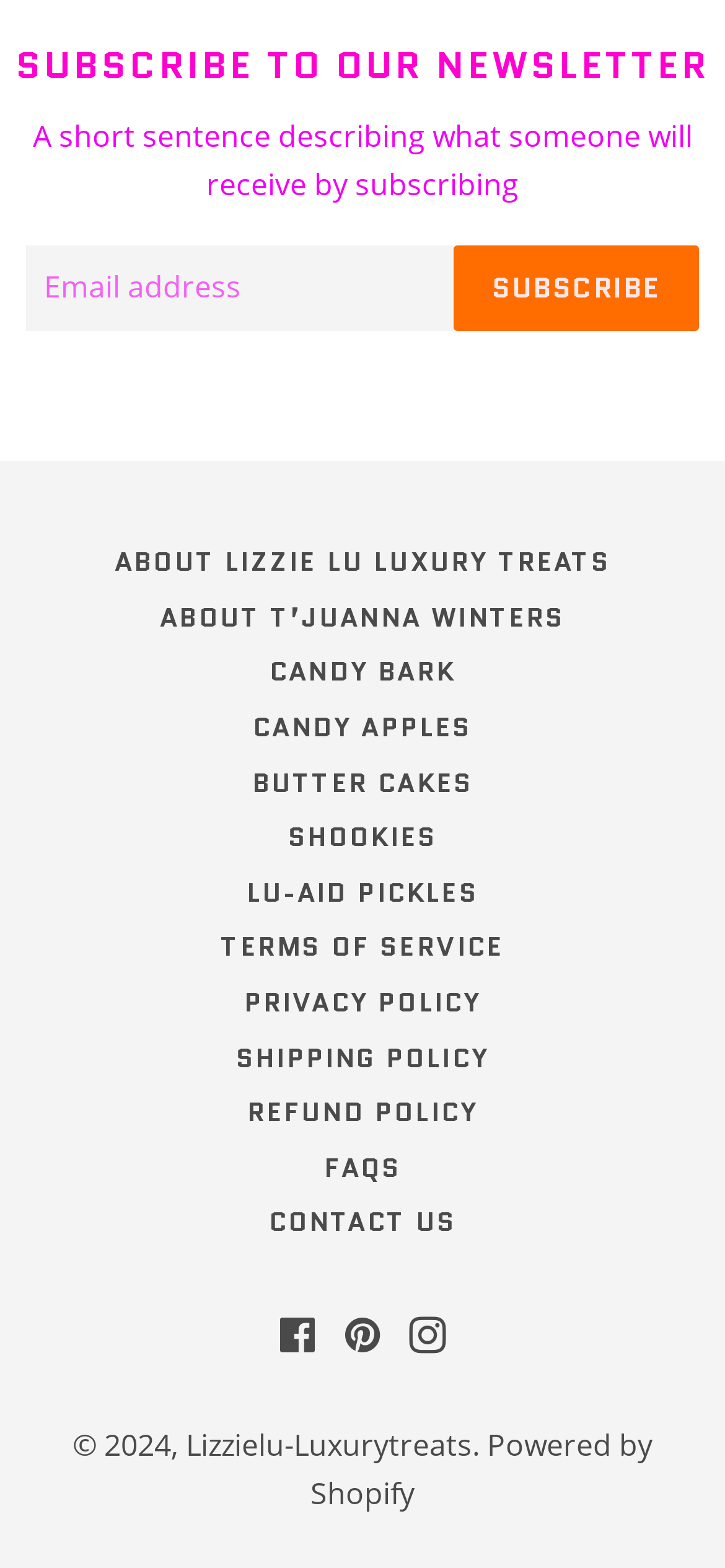Provide the bounding box coordinates of the section that needs to be clicked to accomplish the following instruction: "Click the 'Movie TV Tech Geeks News Logo' link."

None